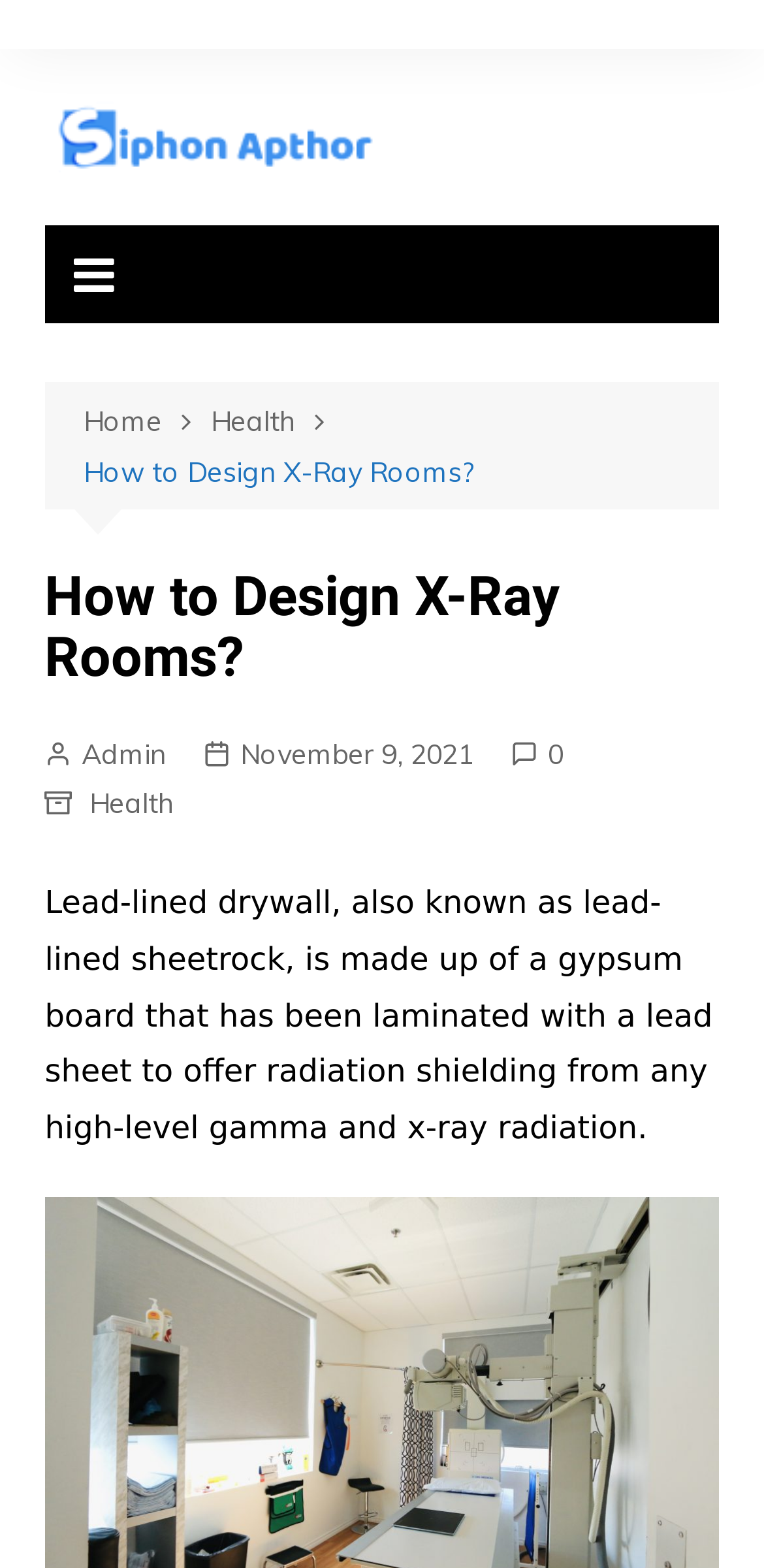What is the material used for radiation shielding?
Answer the question with detailed information derived from the image.

According to the StaticText element, lead-lined drywall, also known as lead-lined sheetrock, is made up of a gypsum board that has been laminated with a lead sheet to offer radiation shielding from any high-level gamma and x-ray radiation.